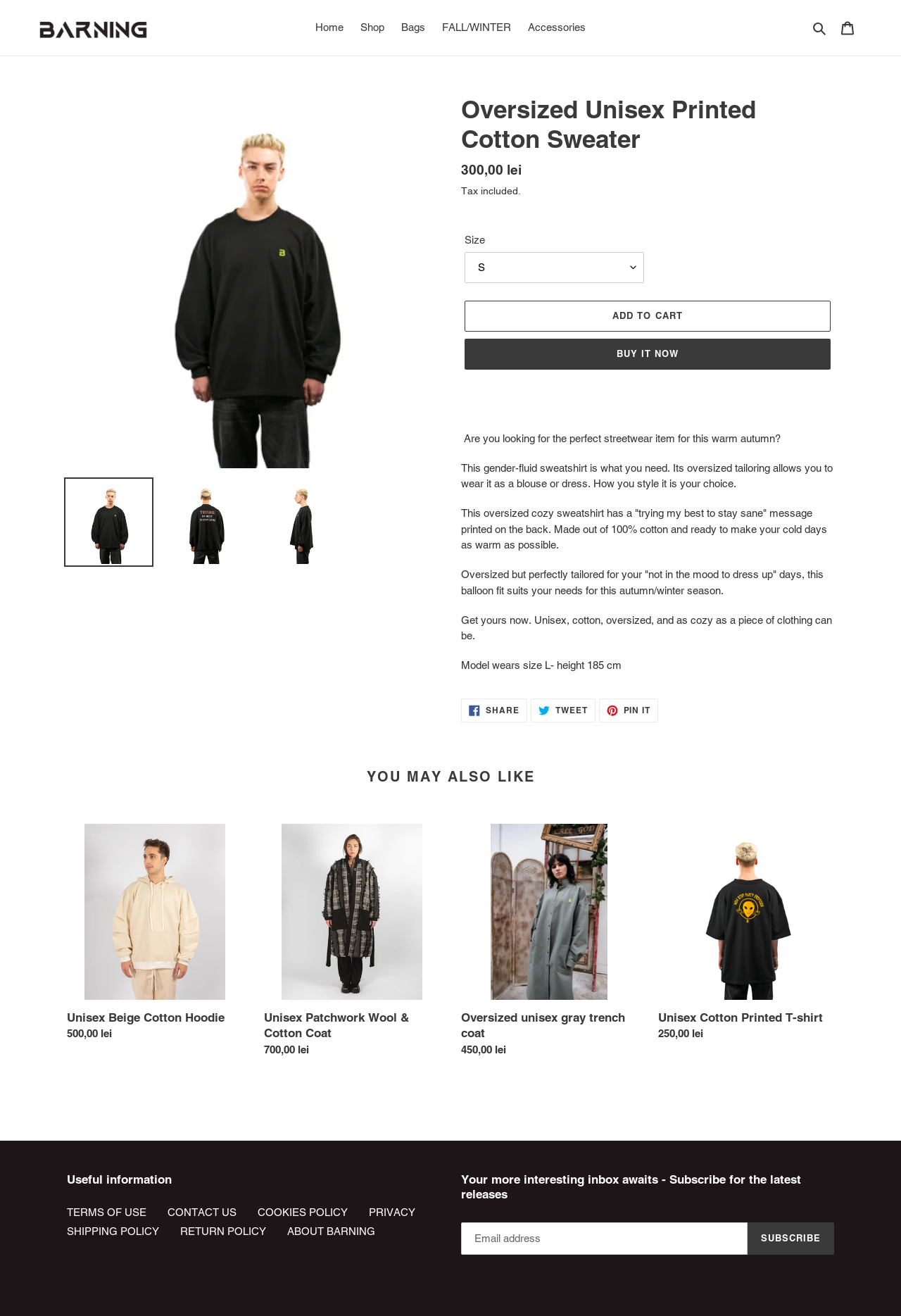What is the text on the button to add the product to the cart?
Based on the image, answer the question with a single word or brief phrase.

ADD TO CART